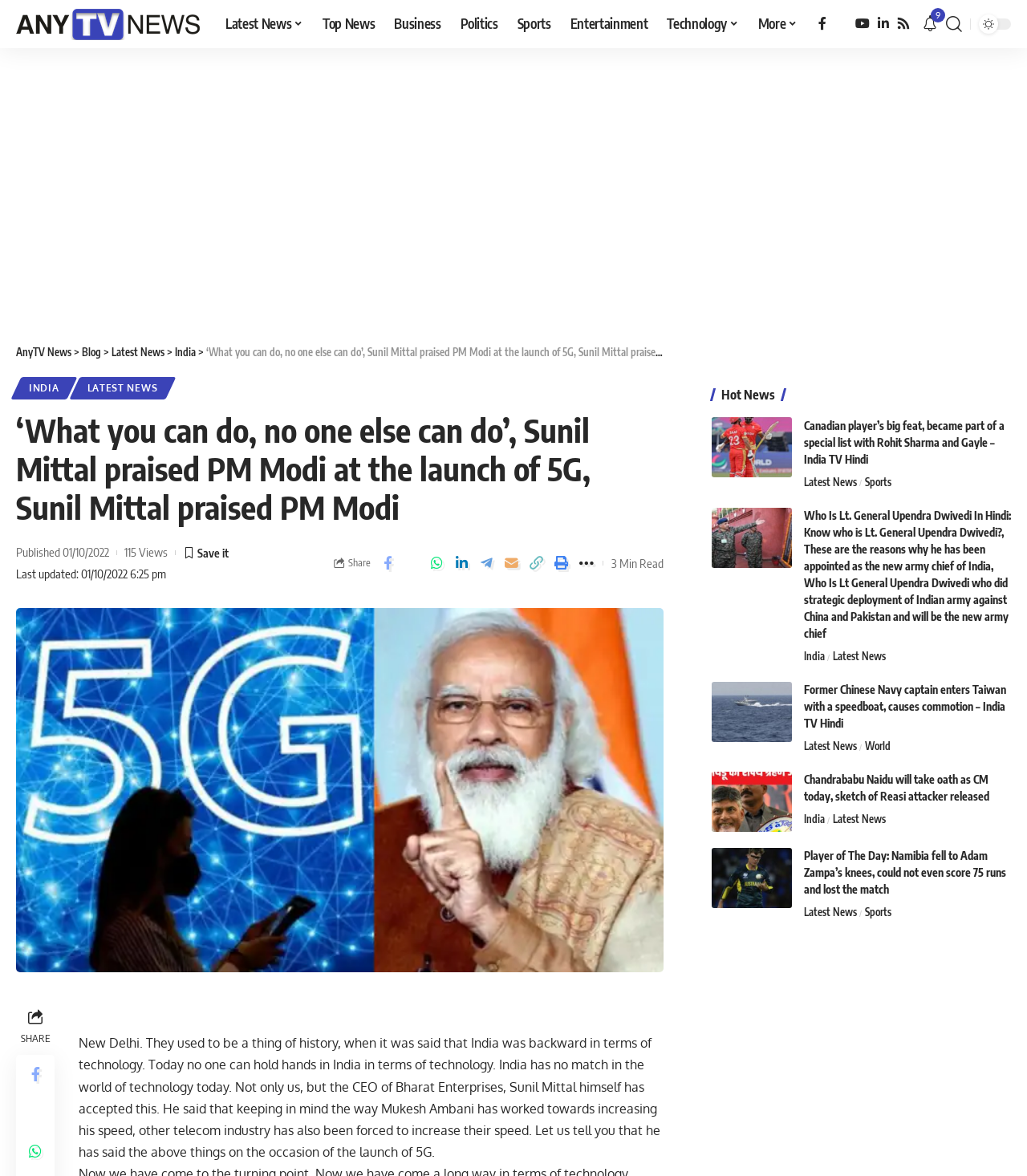Highlight the bounding box coordinates of the region I should click on to meet the following instruction: "Click on the 'India' link".

[0.17, 0.294, 0.191, 0.305]